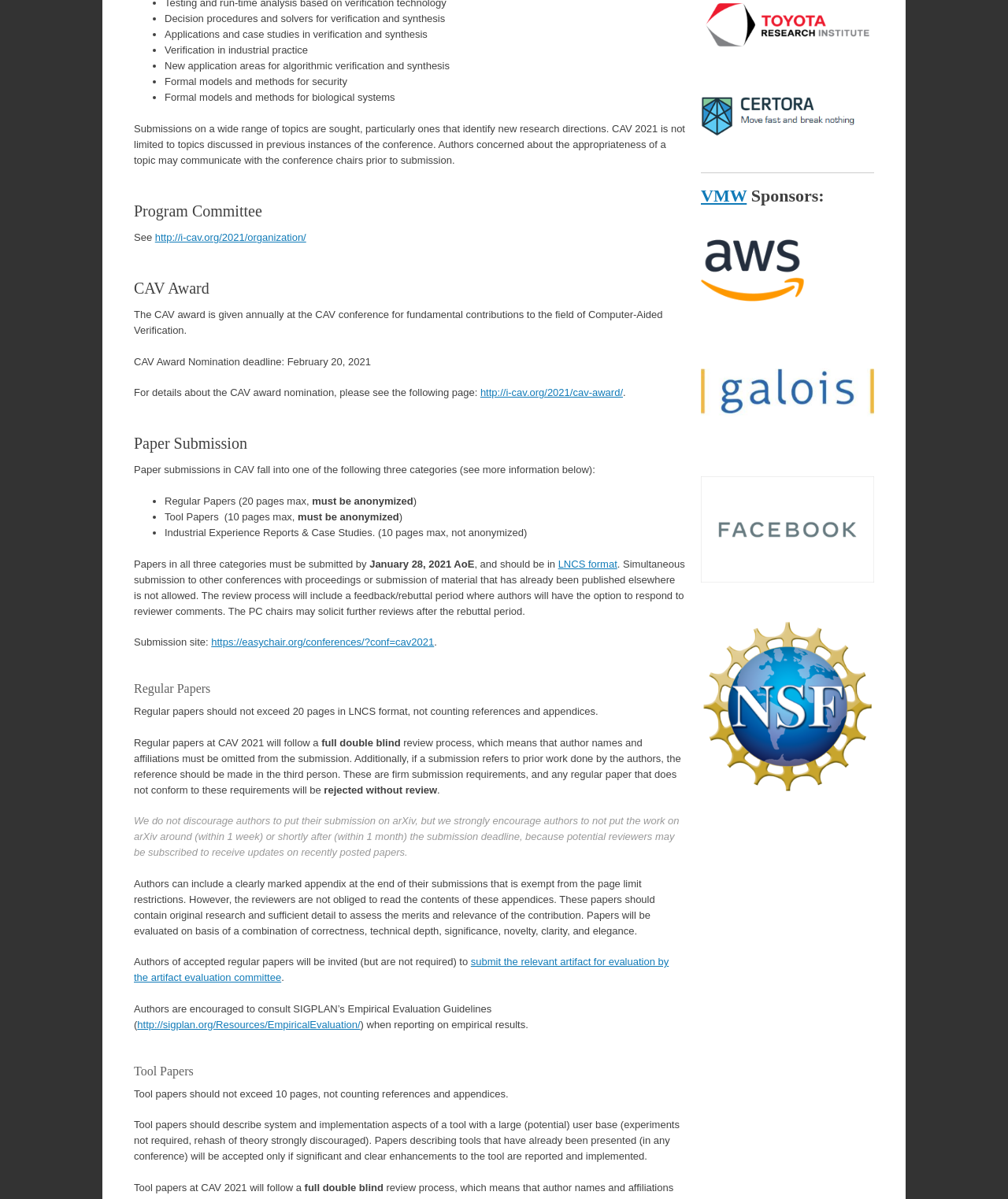Can you find the bounding box coordinates of the area I should click to execute the following instruction: "Read about the paper submission guidelines"?

[0.133, 0.387, 0.59, 0.397]